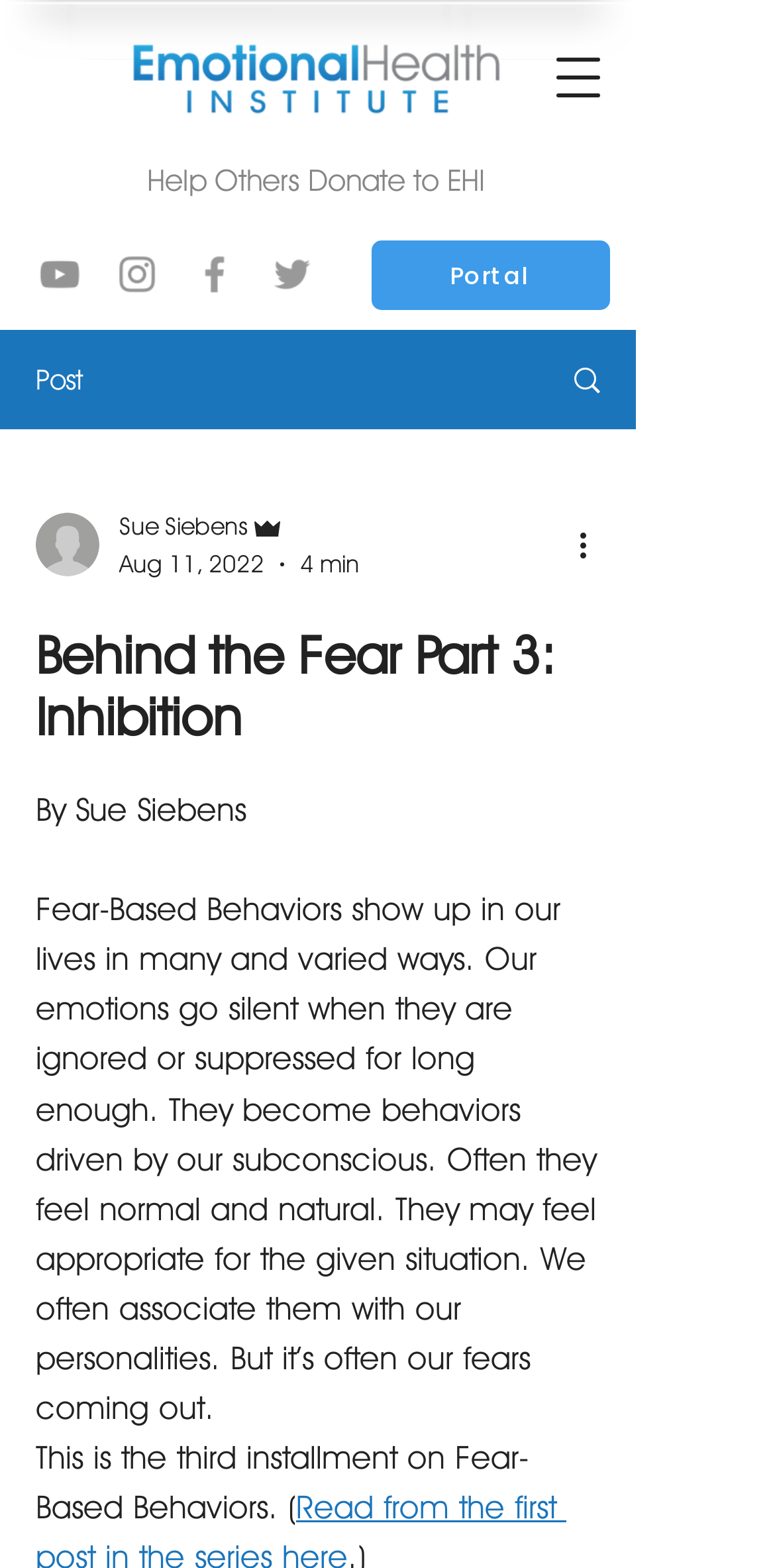What is the author's name of the article?
Refer to the image and provide a concise answer in one word or phrase.

Sue Siebens